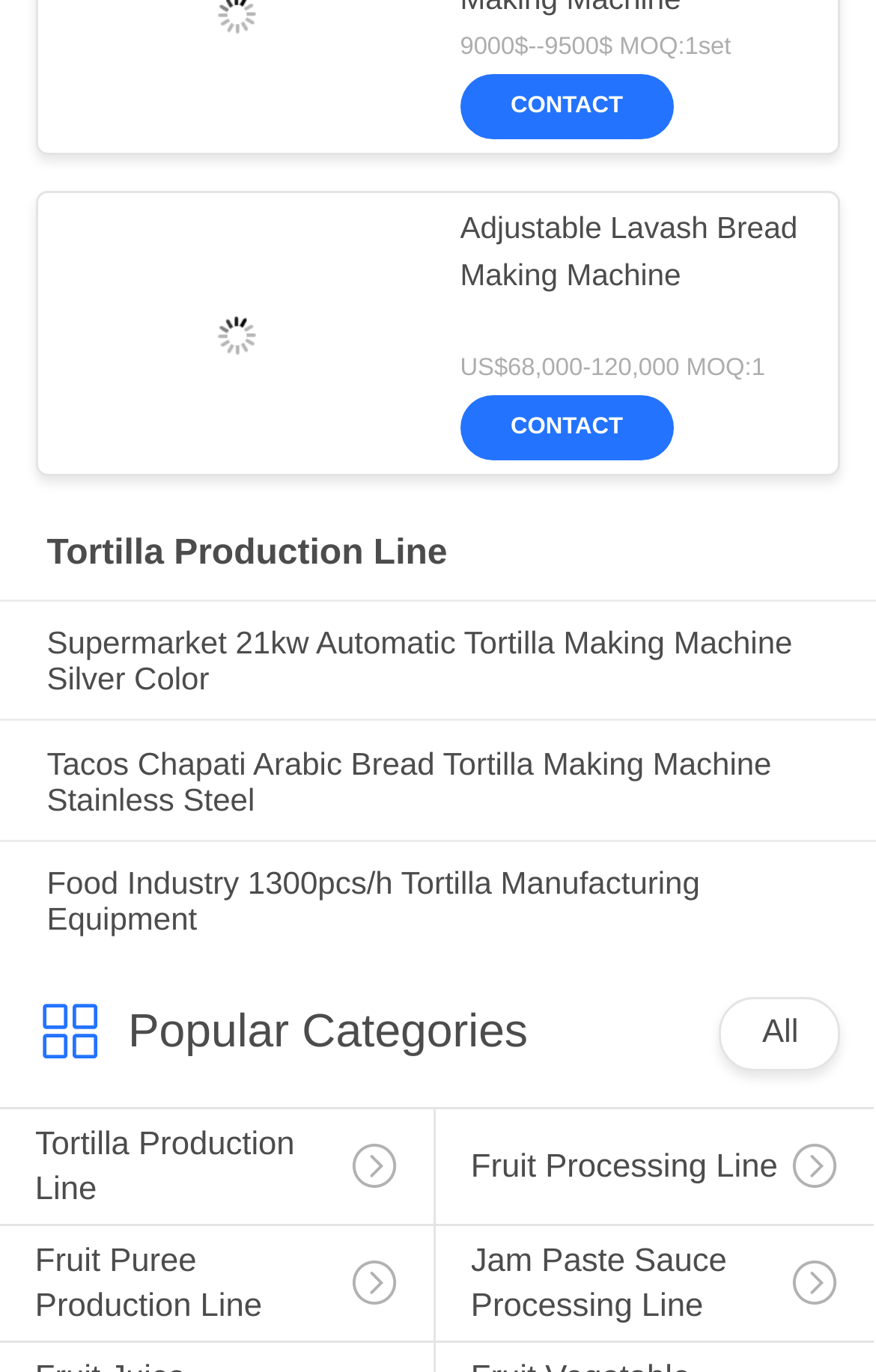How many links are there in the webpage?
Please provide a single word or phrase answer based on the image.

9